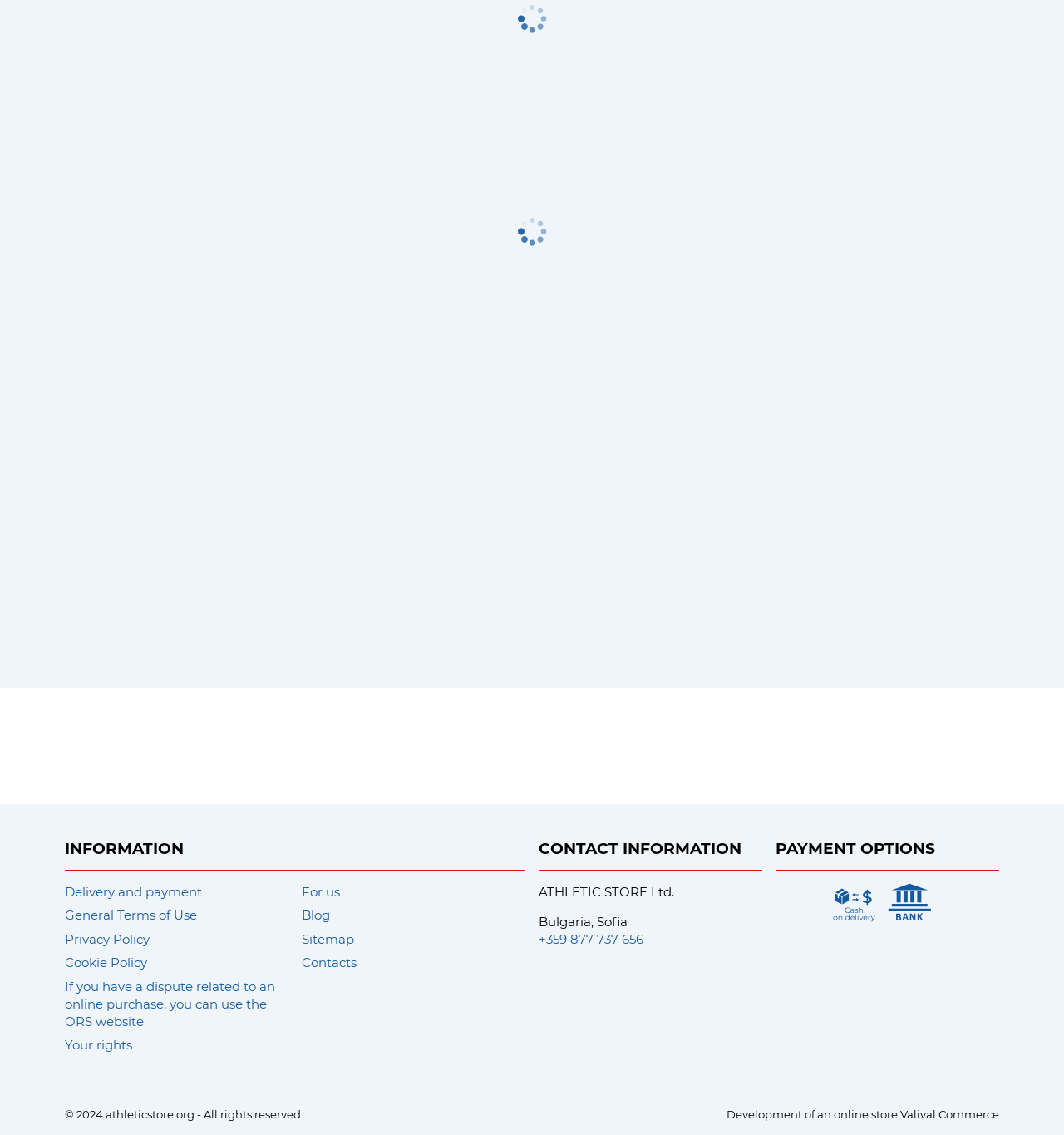What is the year of copyright?
Analyze the image and deliver a detailed answer to the question.

The year of copyright can be found at the bottom of the webpage, where it is stated as '© 2024'.